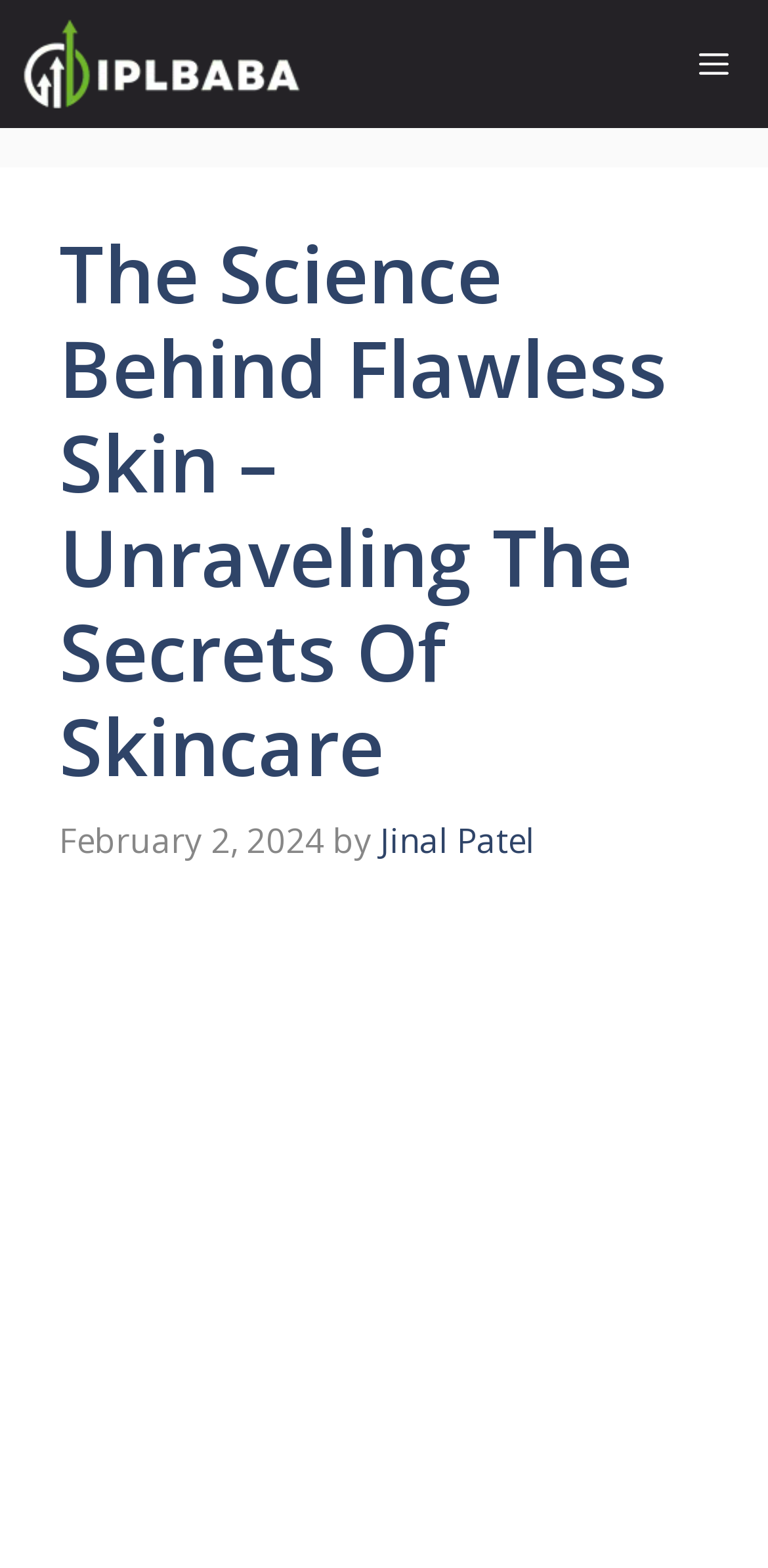Answer the question below in one word or phrase:
What is the name of the website?

IPLBABA